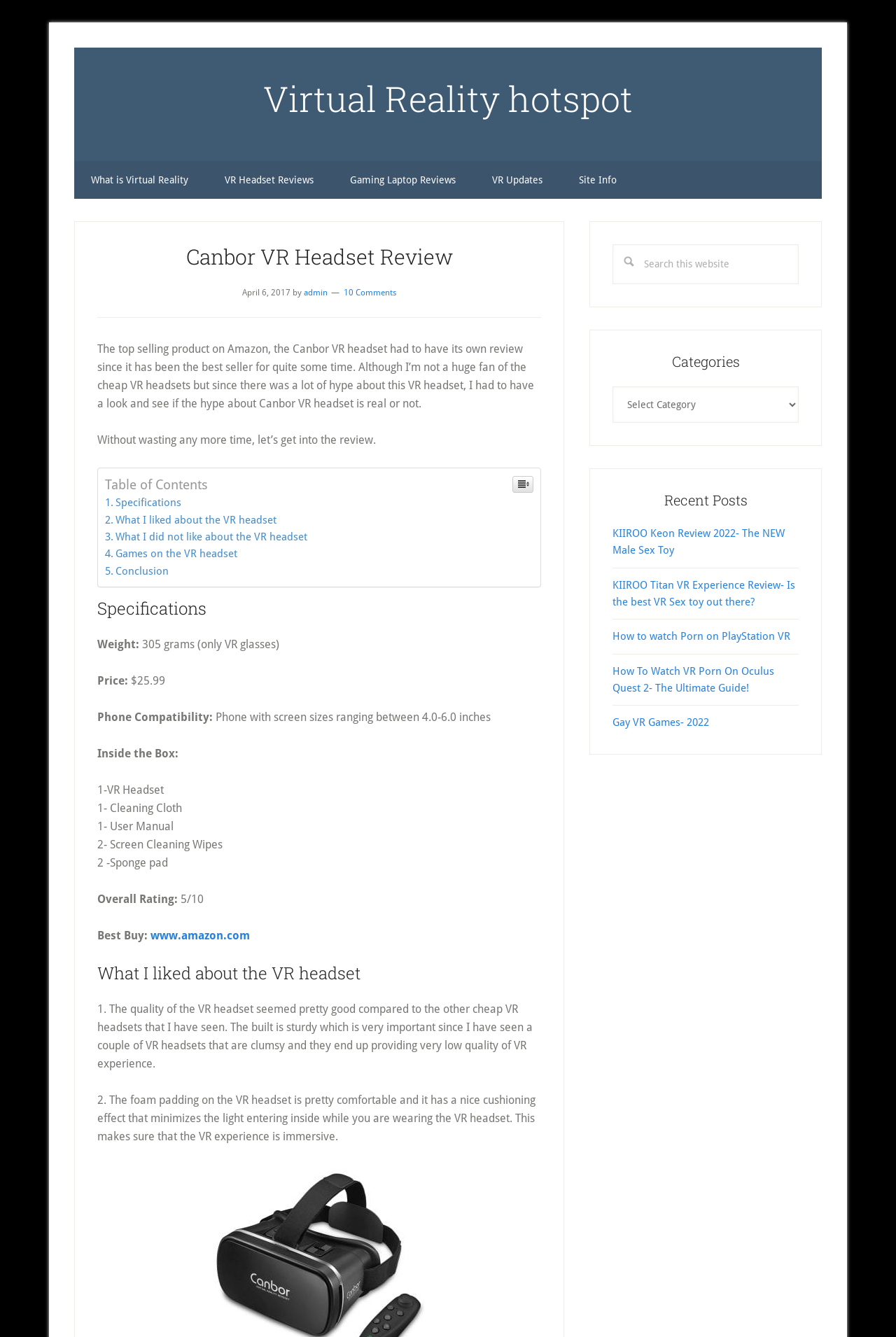Using the provided description Site Info, find the bounding box coordinates for the UI element. Provide the coordinates in (top-left x, top-left y, bottom-right x, bottom-right y) format, ensuring all values are between 0 and 1.

[0.627, 0.12, 0.707, 0.149]